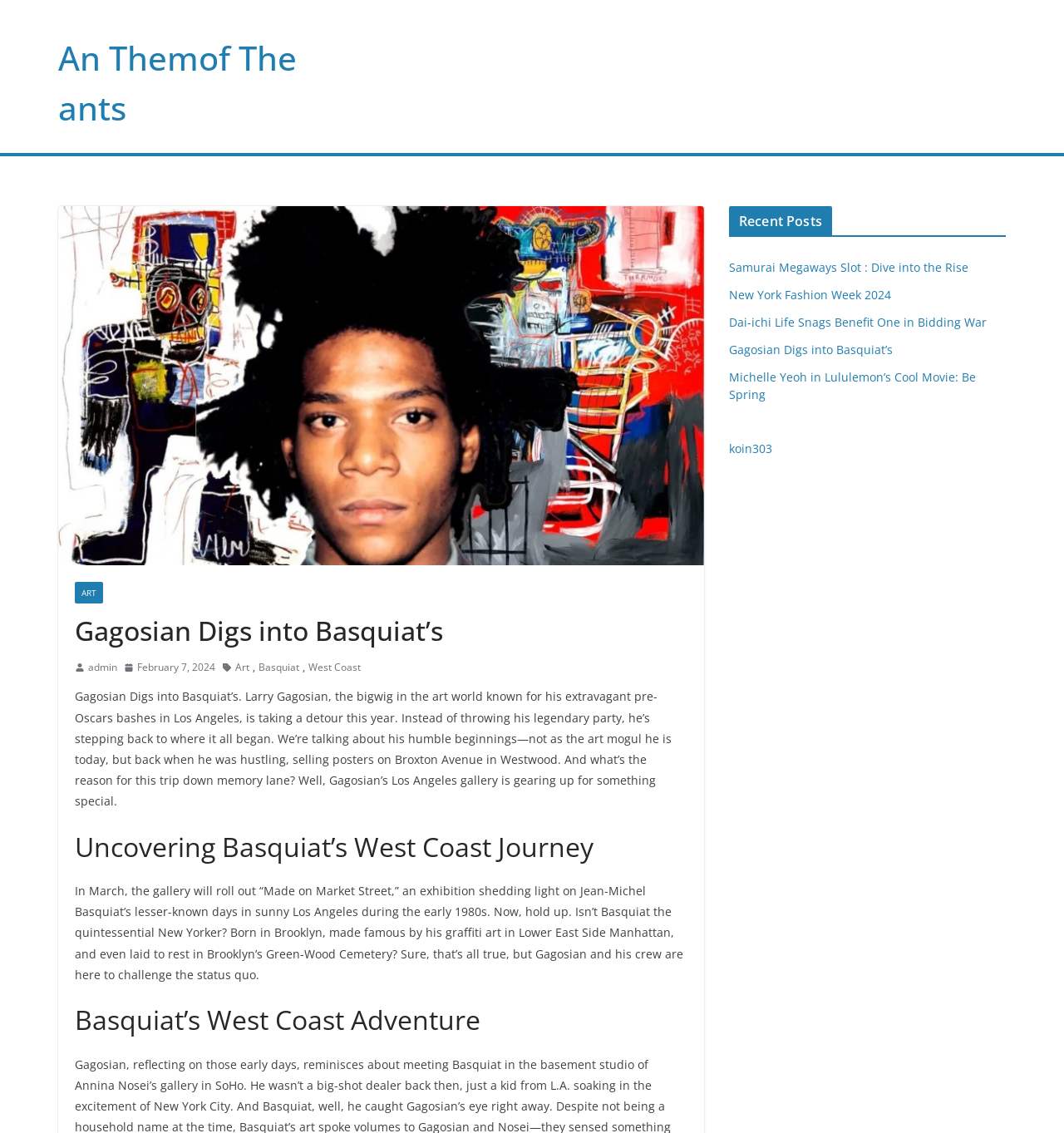Provide a short, one-word or phrase answer to the question below:
What is the name of the artist whose West Coast journey is being explored?

Jean-Michel Basquiat